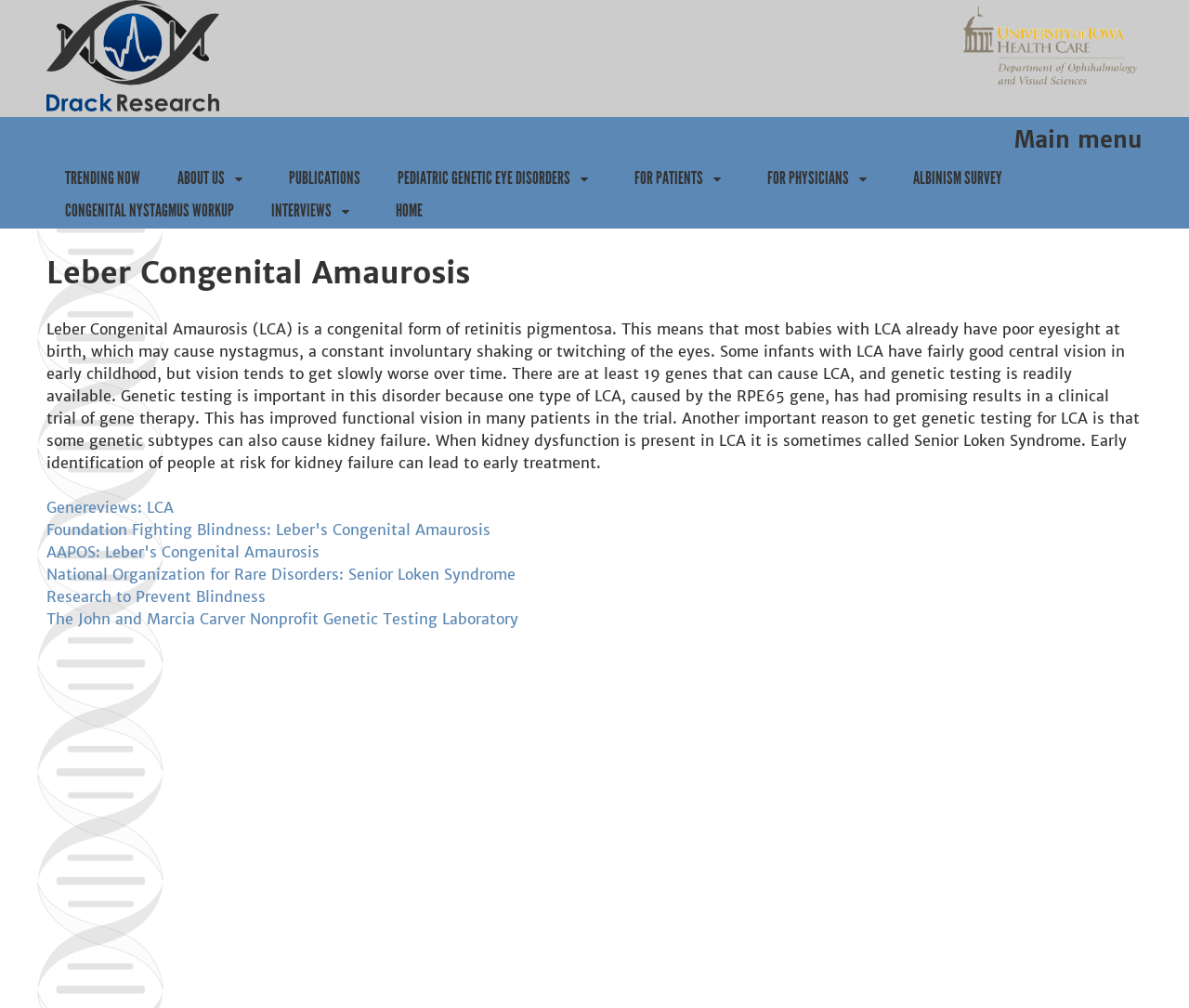What is Leber Congenital Amaurosis?
Utilize the information in the image to give a detailed answer to the question.

Based on the article section, Leber Congenital Amaurosis (LCA) is described as a congenital form of retinitis pigmentosa, which means that most babies with LCA already have poor eyesight at birth, causing nystagmus, a constant involuntary shaking or twitching of the eyes.